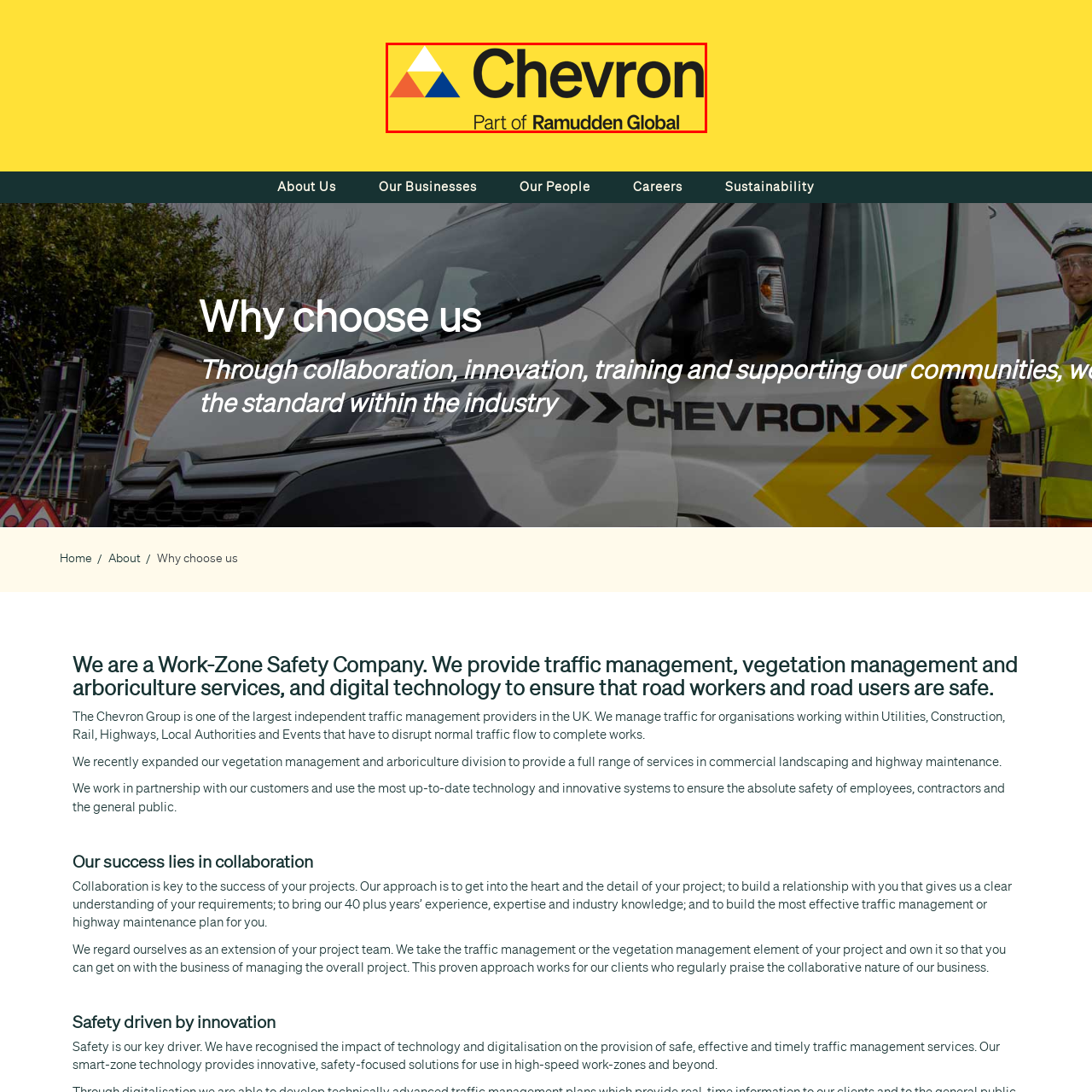How many colored segments make up the triangular shape?
Please observe the details within the red bounding box in the image and respond to the question with a detailed explanation based on what you see.

According to the caption, the stylized triangular shape of the logo is made up of three colored segments, which are orange, red, and blue, symbolizing the brand's commitment to dynamic and effective solutions.